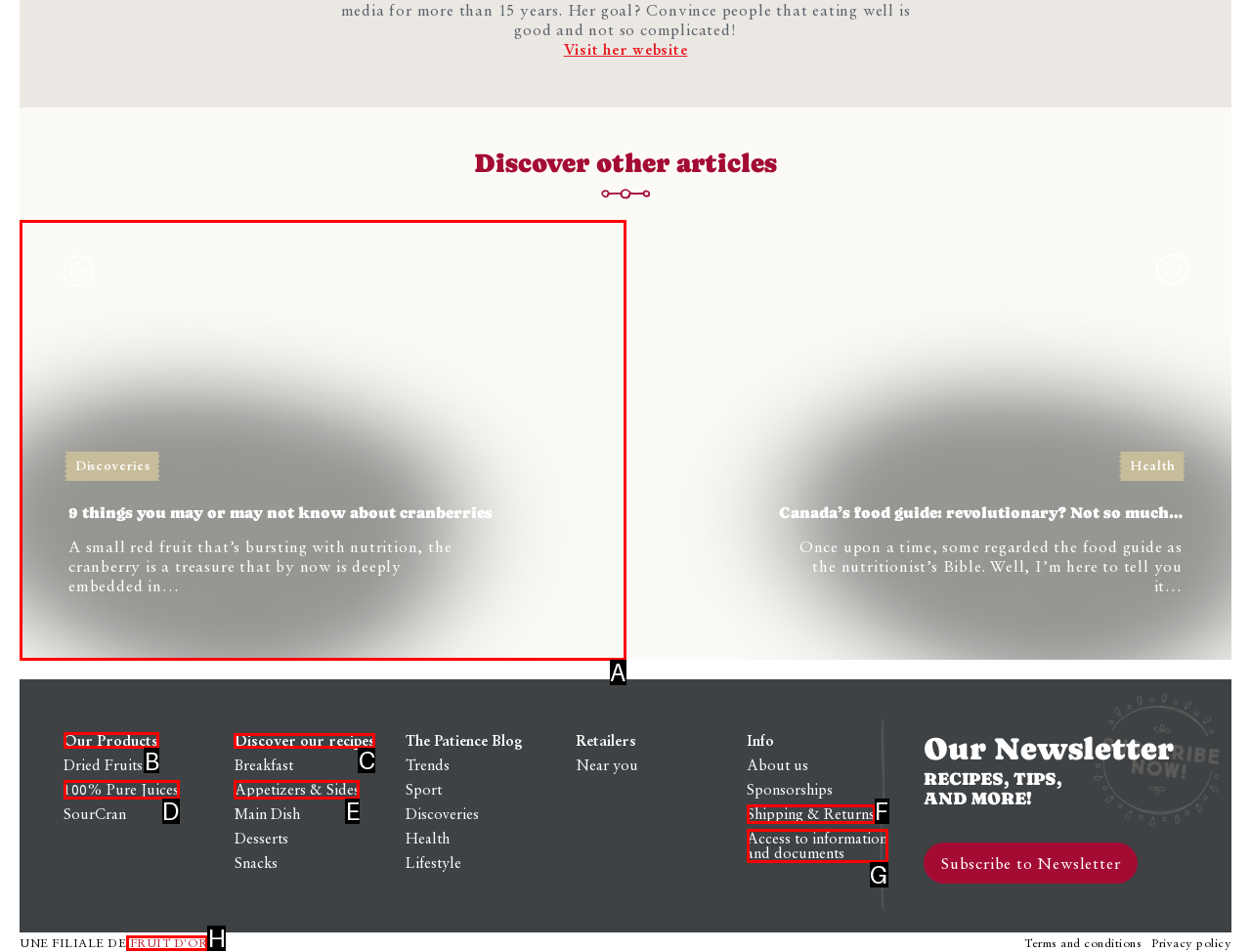Which UI element's letter should be clicked to achieve the task: View Our Products
Provide the letter of the correct choice directly.

B